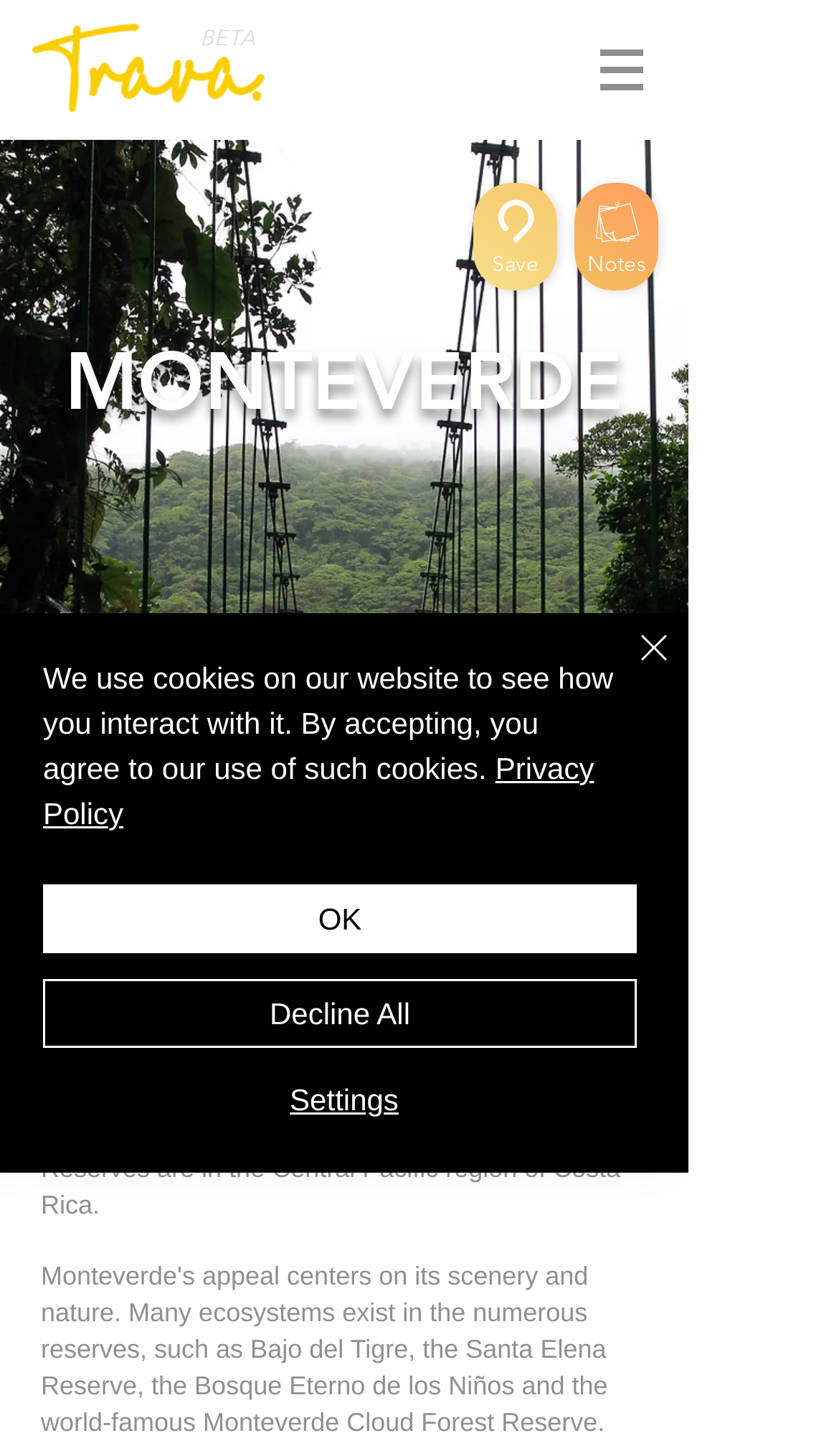Please answer the following question using a single word or phrase: 
What is the name of the cloud forest reserve?

Monteverde